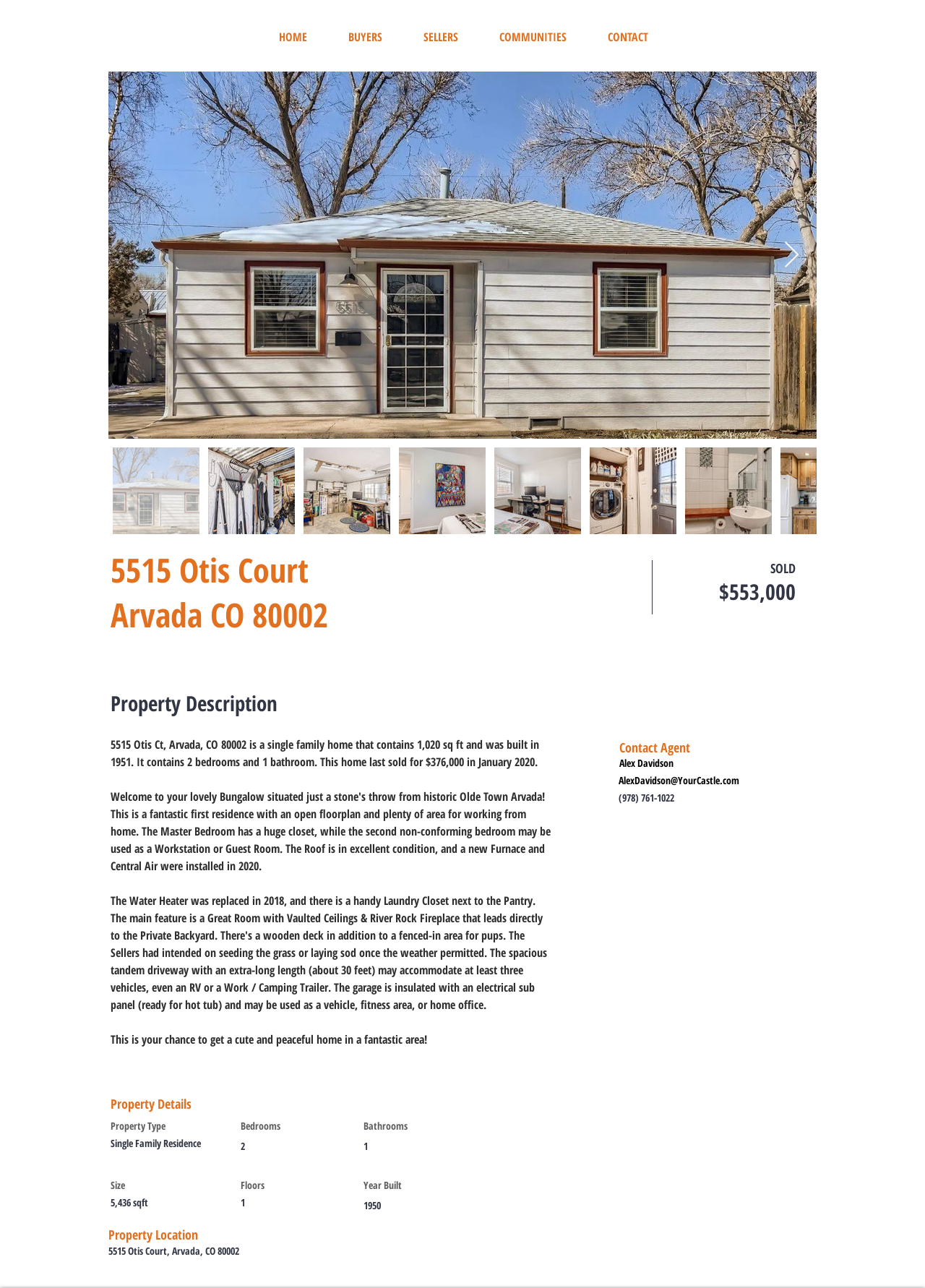Can you find the bounding box coordinates for the element that needs to be clicked to execute this instruction: "Click the Denverhomelifestyles.com Logo"? The coordinates should be given as four float numbers between 0 and 1, i.e., [left, top, right, bottom].

[0.117, 0.015, 0.276, 0.044]